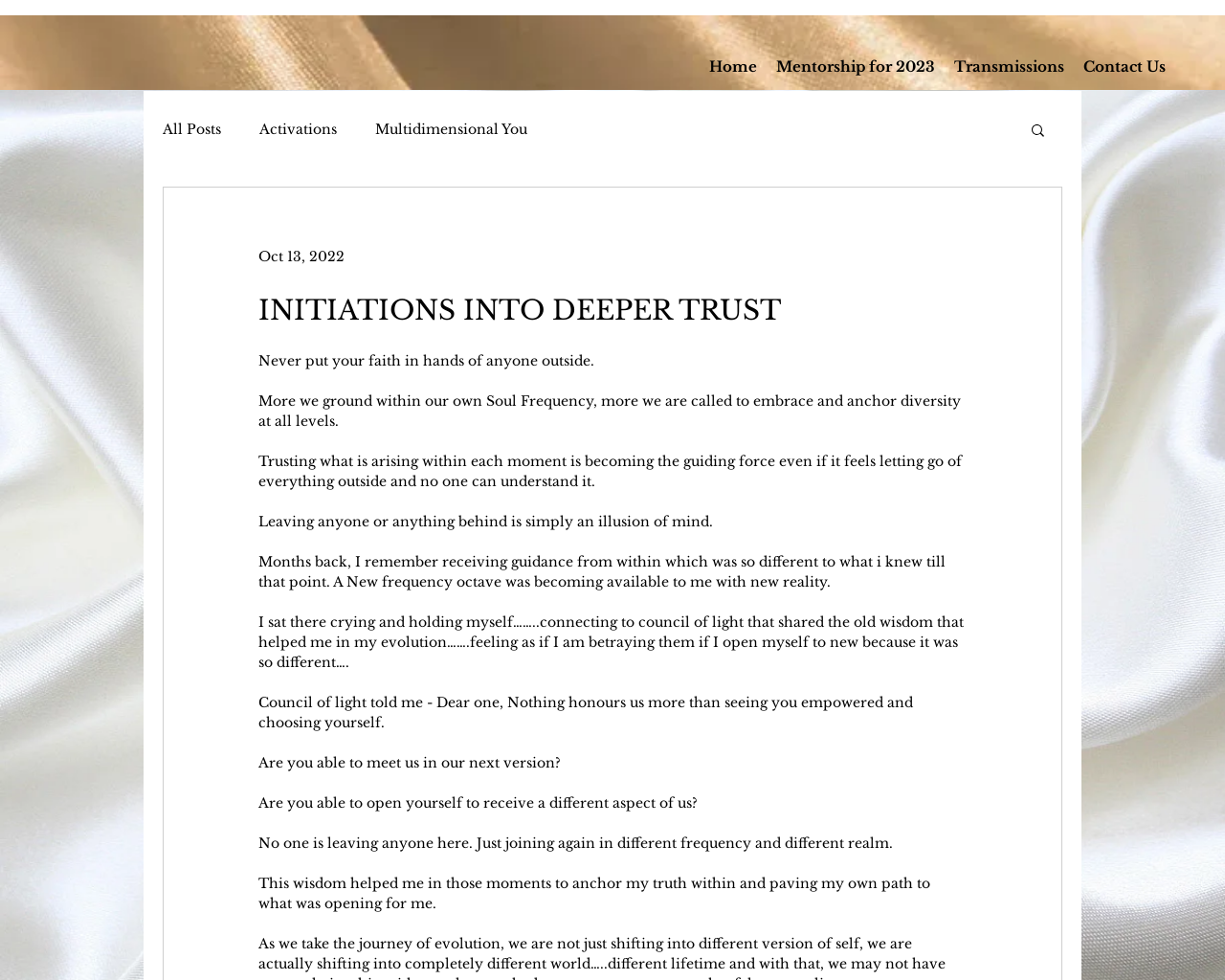What is the purpose of the 'Search' button?
Using the visual information, answer the question in a single word or phrase.

To search the website